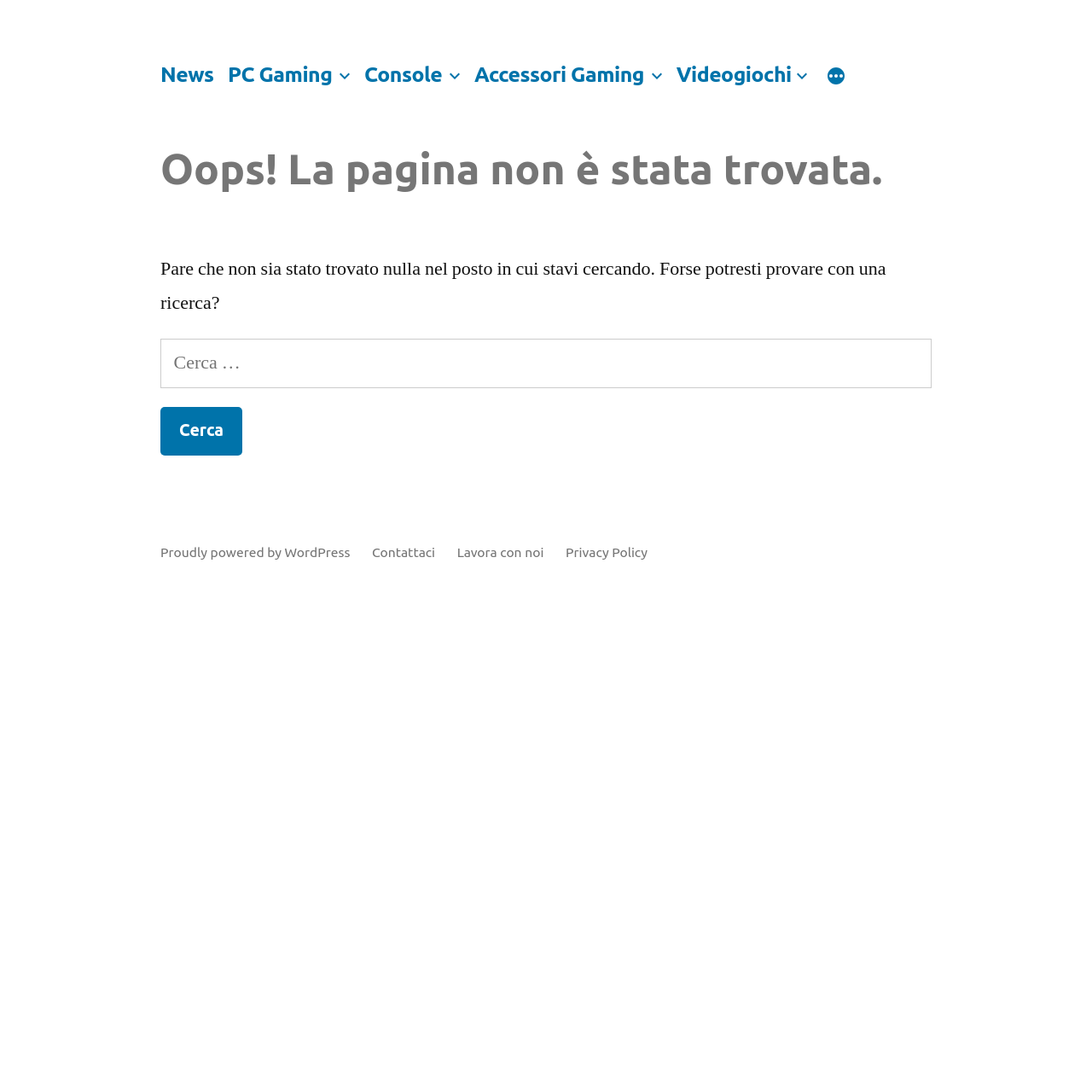Please find the bounding box coordinates of the section that needs to be clicked to achieve this instruction: "Go to PC Gaming".

[0.209, 0.057, 0.304, 0.079]